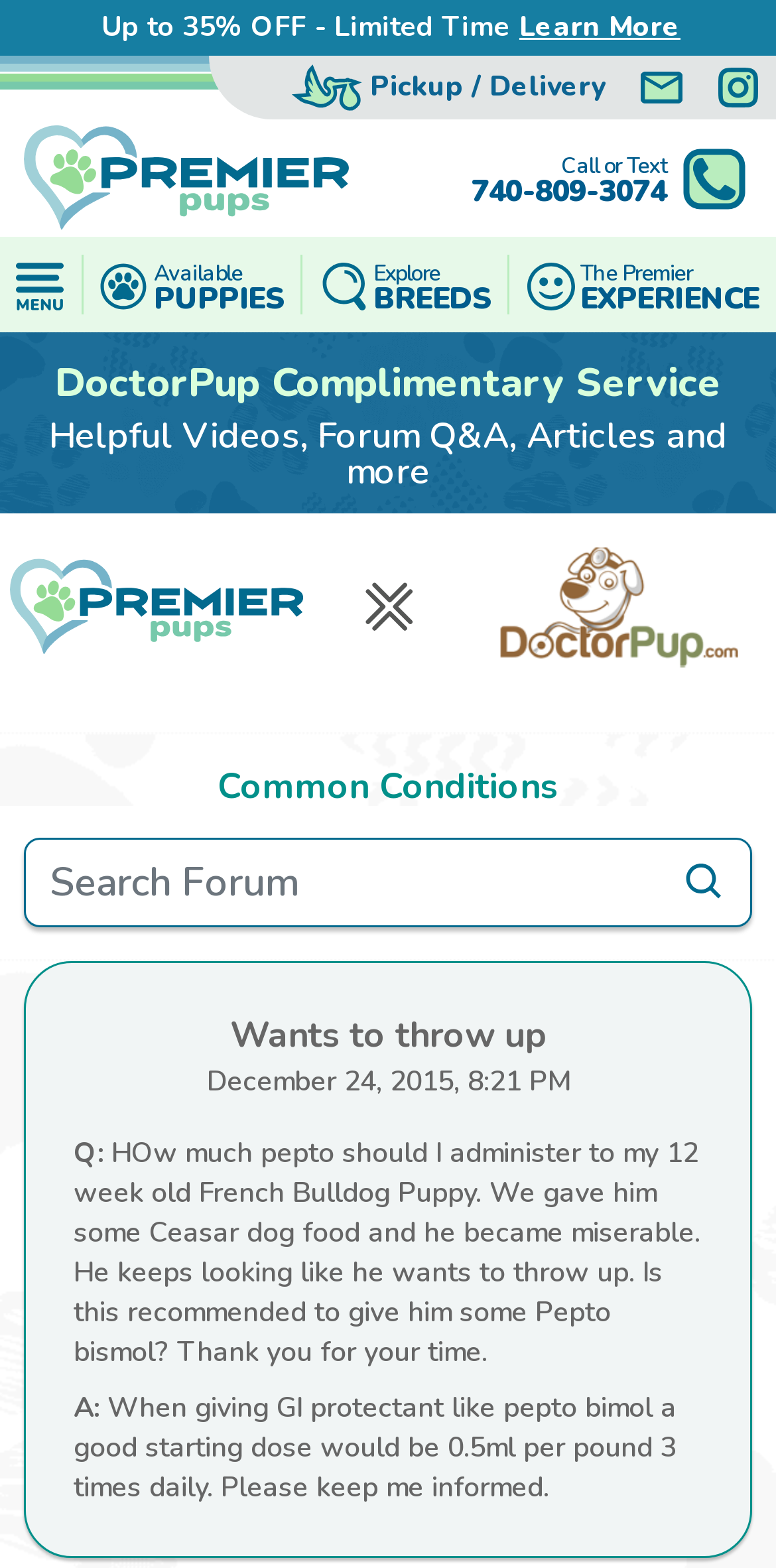Find the bounding box coordinates of the element you need to click on to perform this action: 'Click the 'Call or Text 740-809-3074 Phone' button'. The coordinates should be represented by four float values between 0 and 1, in the format [left, top, right, bottom].

[0.6, 0.09, 0.969, 0.138]